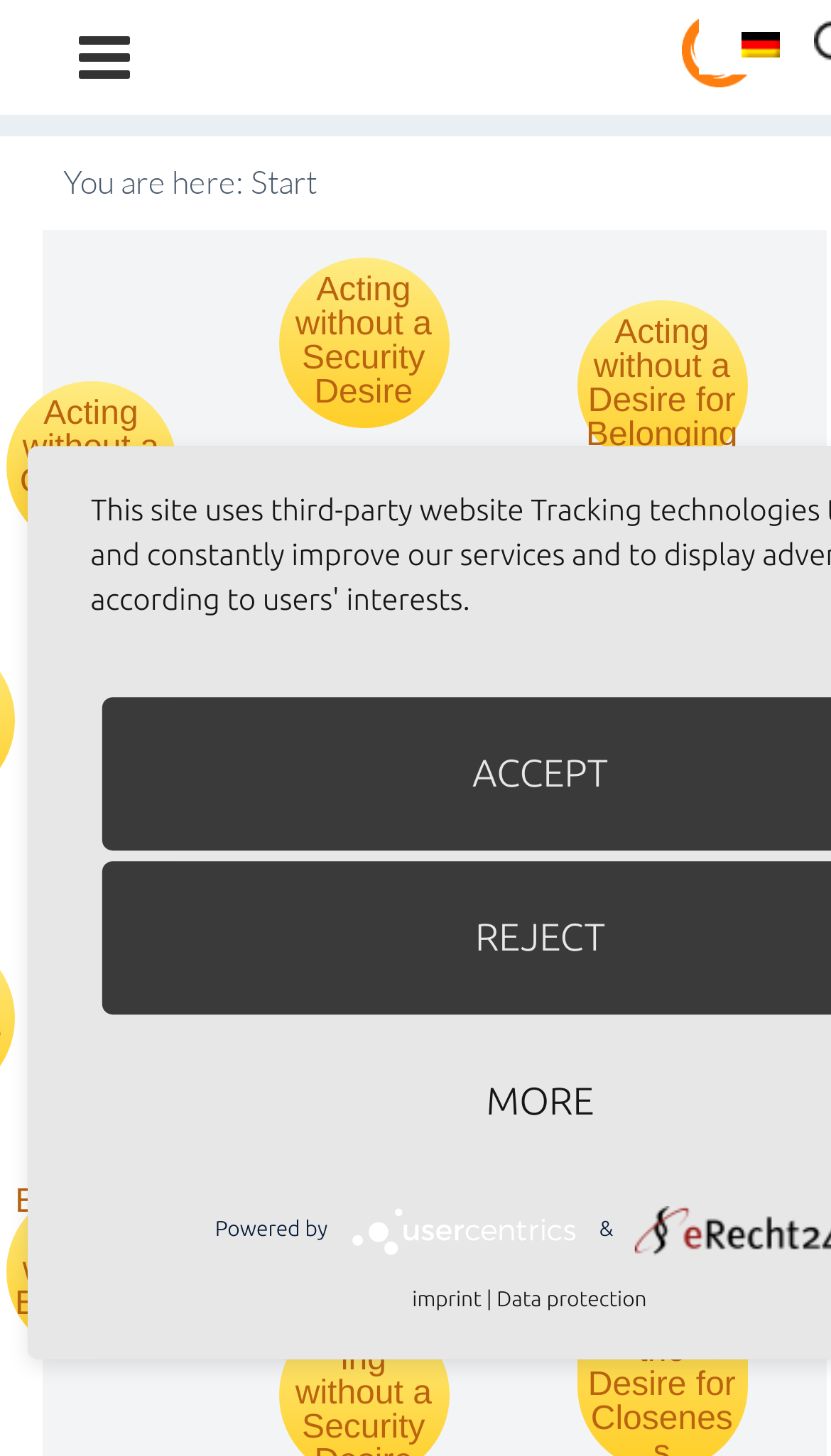For the following element description, predict the bounding box coordinates in the format (top-left x, top-left y, bottom-right x, bottom-right y). All values should be floating point numbers between 0 and 1. Description: Polar Structure of Needs

[0.642, 0.695, 0.899, 0.842]